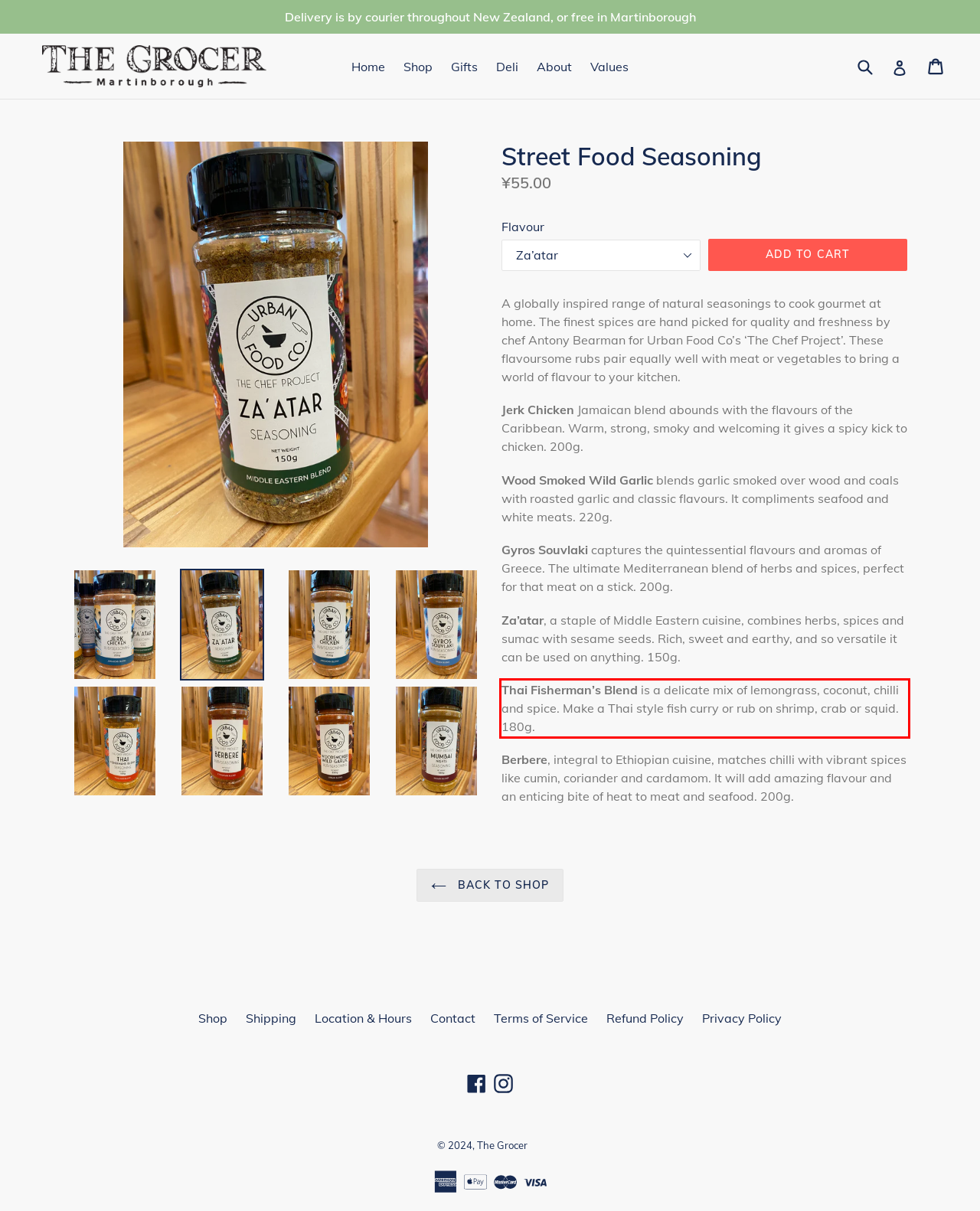Examine the webpage screenshot and use OCR to recognize and output the text within the red bounding box.

Thai Fisherman’s Blend is a delicate mix of lemongrass, coconut, chilli and spice. Make a Thai style fish curry or rub on shrimp, crab or squid. 180g.